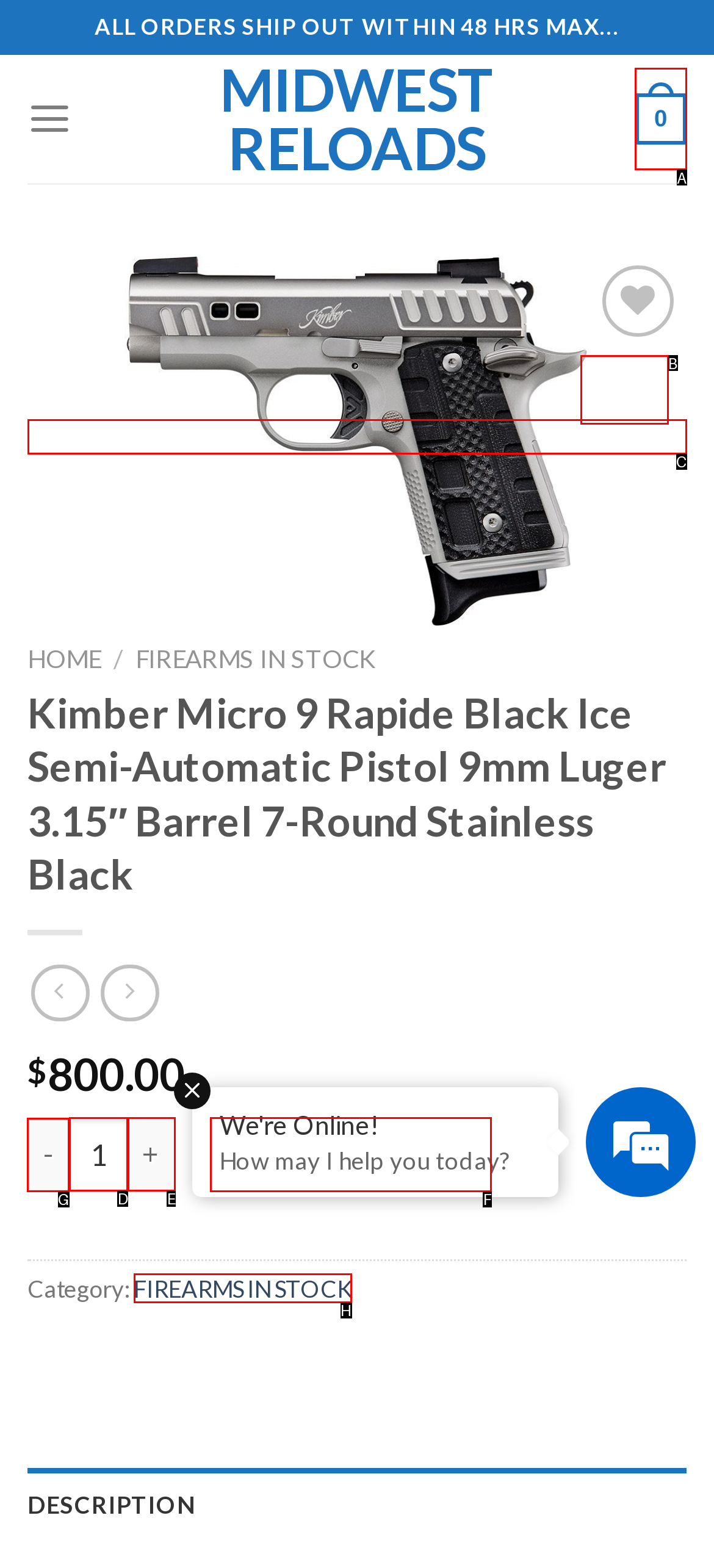Tell me which element should be clicked to achieve the following objective: Learn about the ADDERView DDX30
Reply with the letter of the correct option from the displayed choices.

None